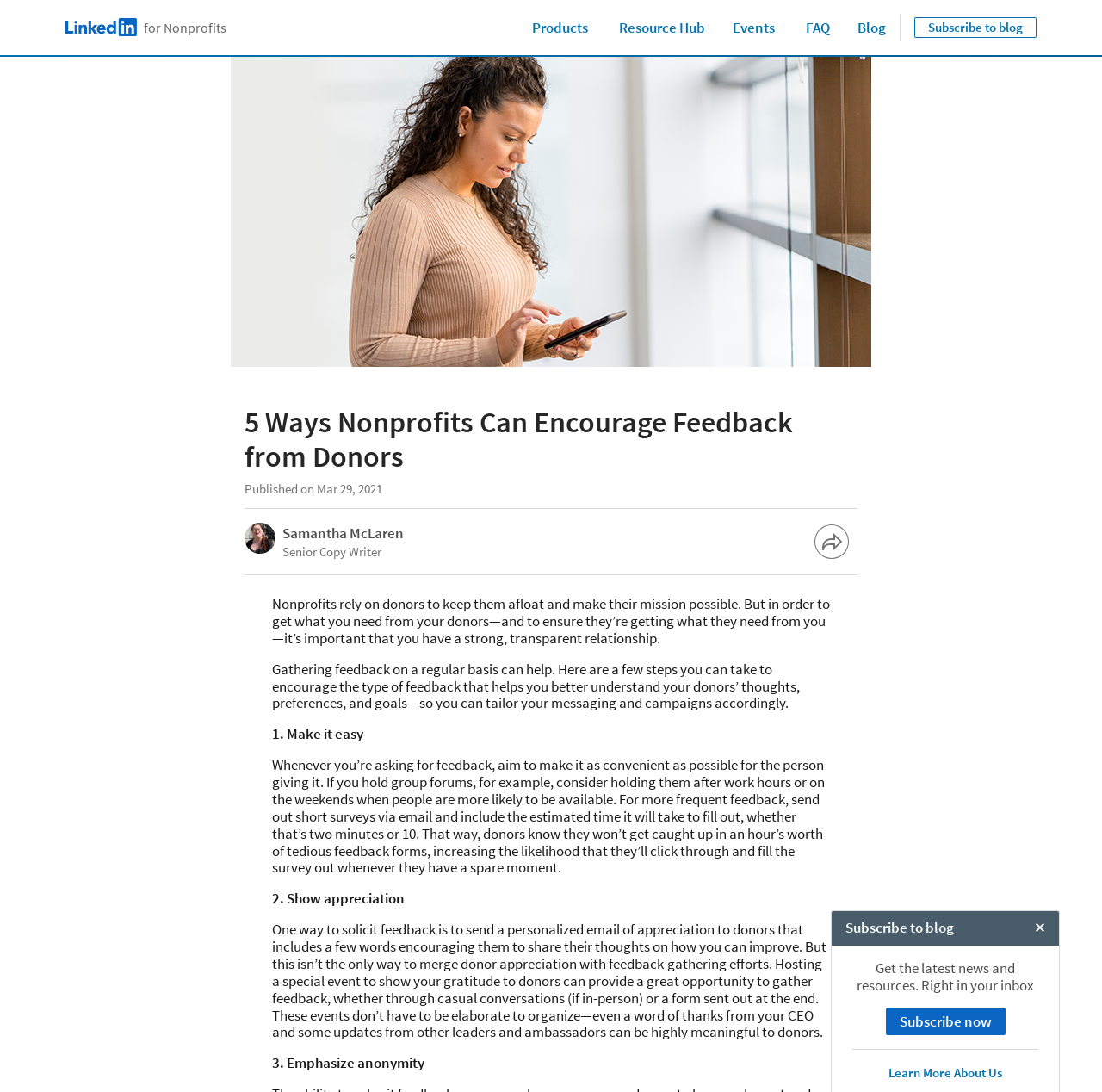Can you find the bounding box coordinates for the element that needs to be clicked to execute this instruction: "Learn more about the author Samantha McLaren"? The coordinates should be given as four float numbers between 0 and 1, i.e., [left, top, right, bottom].

[0.256, 0.479, 0.366, 0.497]